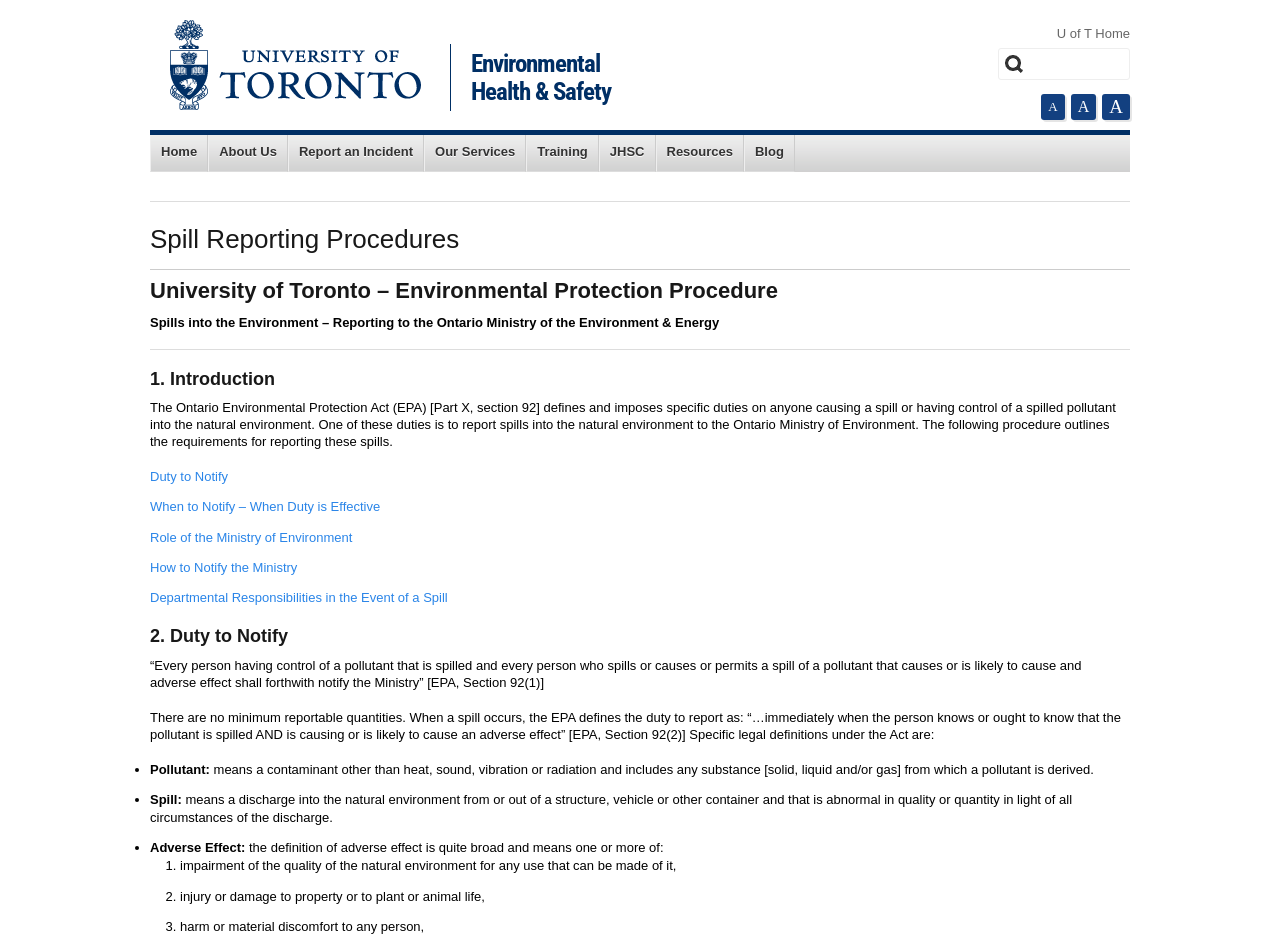What is an adverse effect according to the EPA?
Could you answer the question with a detailed and thorough explanation?

The definition of an adverse effect can be found in the text 'Adverse Effect: the definition of adverse effect is quite broad and means one or more of: impairment of the quality of the natural environment for any use that can be made of it, injury or damage to property or to plant or animal life, harm or material discomfort to any person.' This definition is provided in the webpage.